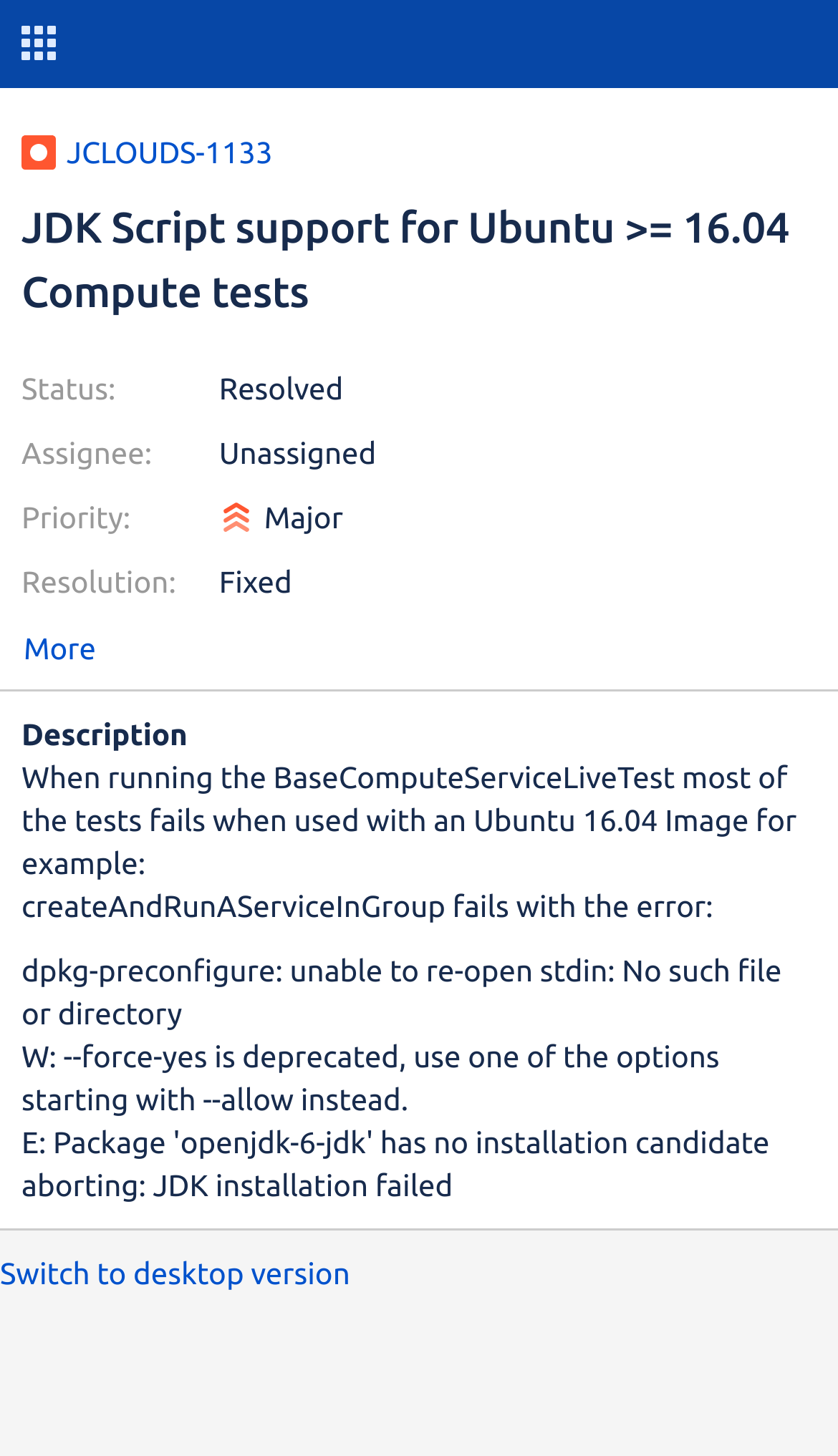Who is the assignee of this issue?
Using the image as a reference, give a one-word or short phrase answer.

Unassigned